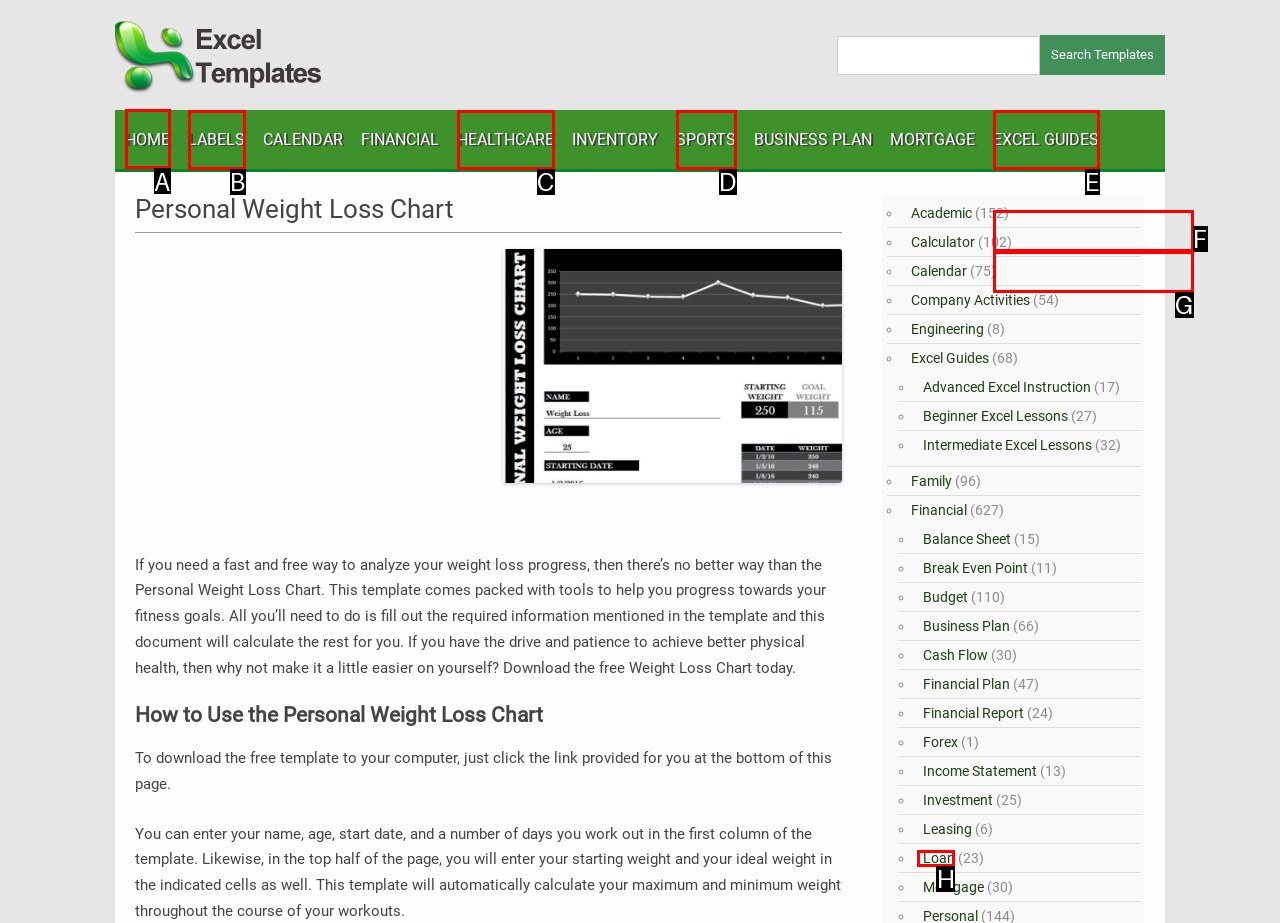Pick the HTML element that should be clicked to execute the task: go to HOME page
Respond with the letter corresponding to the correct choice.

A